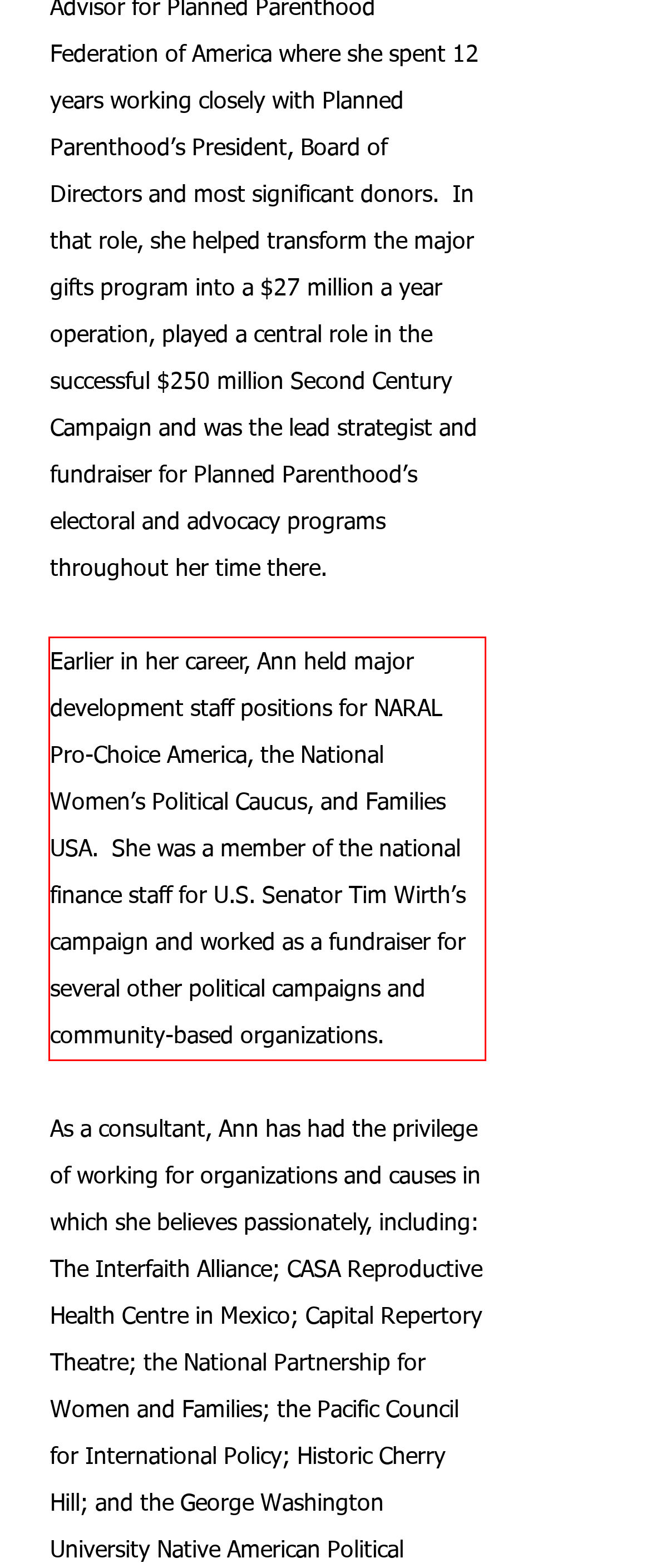Please perform OCR on the text within the red rectangle in the webpage screenshot and return the text content.

Earlier in her career, Ann held major development staff positions for NARAL Pro-Choice America, the National Women’s Political Caucus, and Families USA. She was a member of the national finance staff for U.S. Senator Tim Wirth’s campaign and worked as a fundraiser for several other political campaigns and community-based organizations.